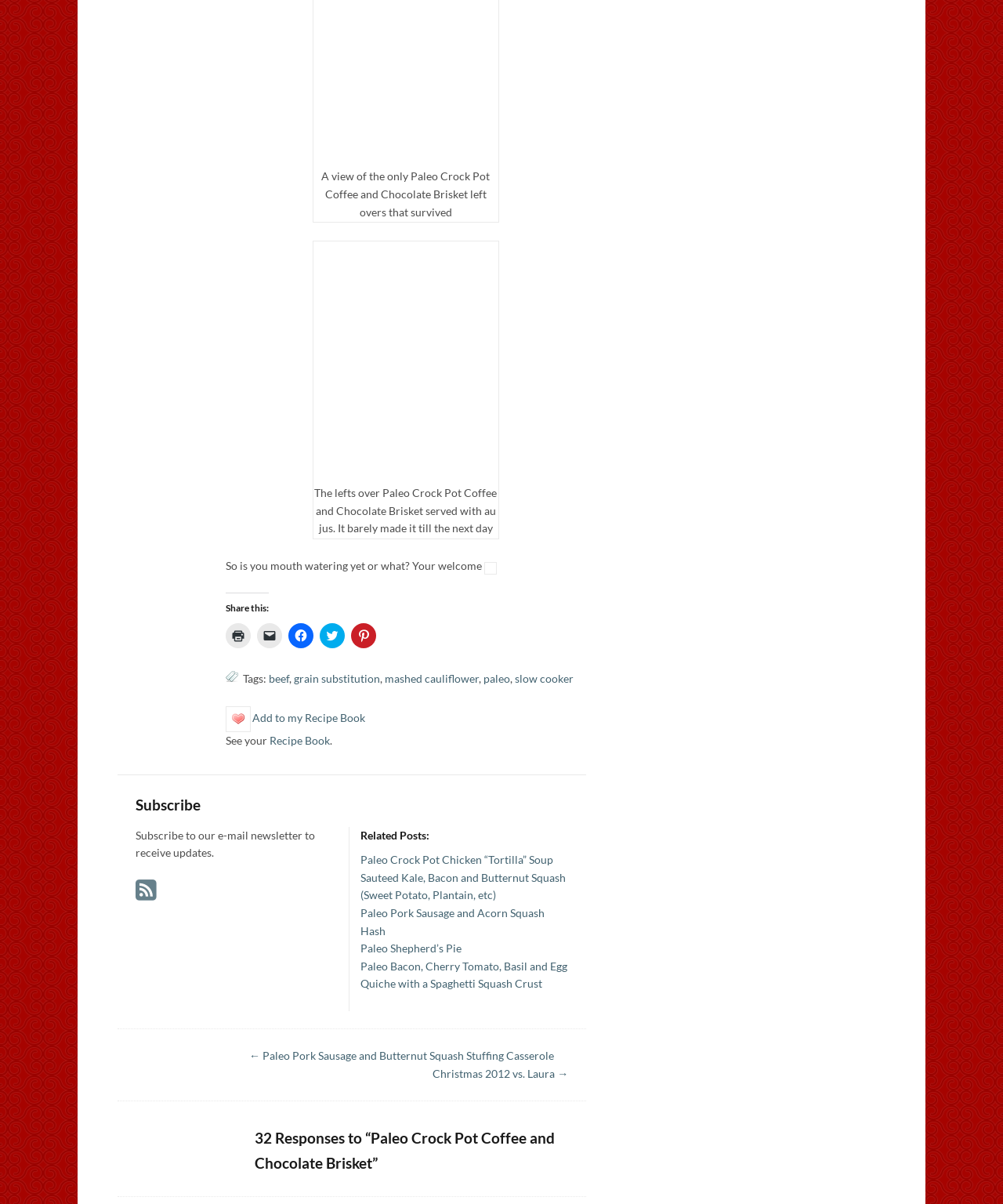What is the dish shown in the image?
Could you give a comprehensive explanation in response to this question?

The image at the top of the webpage shows a dish, and the caption below it describes the dish as 'Paleo Crock Pot Coffee and Chocolate Brisket with au jus'. This suggests that the image is of the Paleo Crock Pot Coffee and Chocolate Brisket.